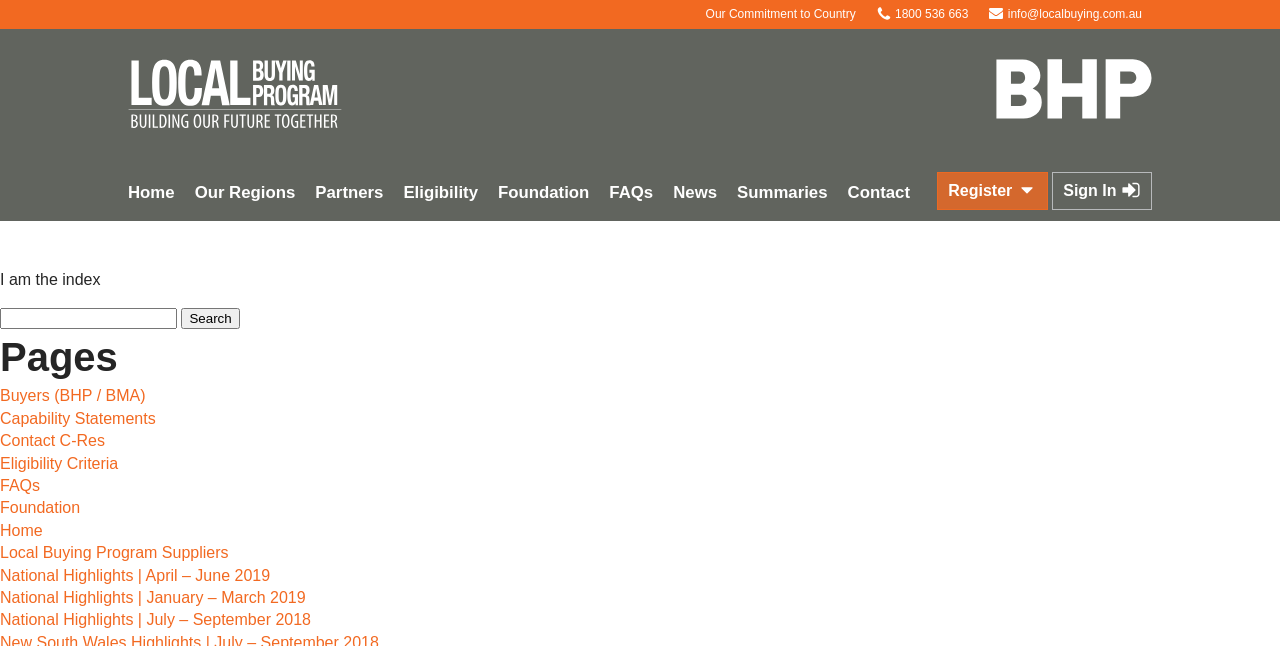How many buttons are there in the top right corner?
Examine the image and give a concise answer in one word or a short phrase.

2